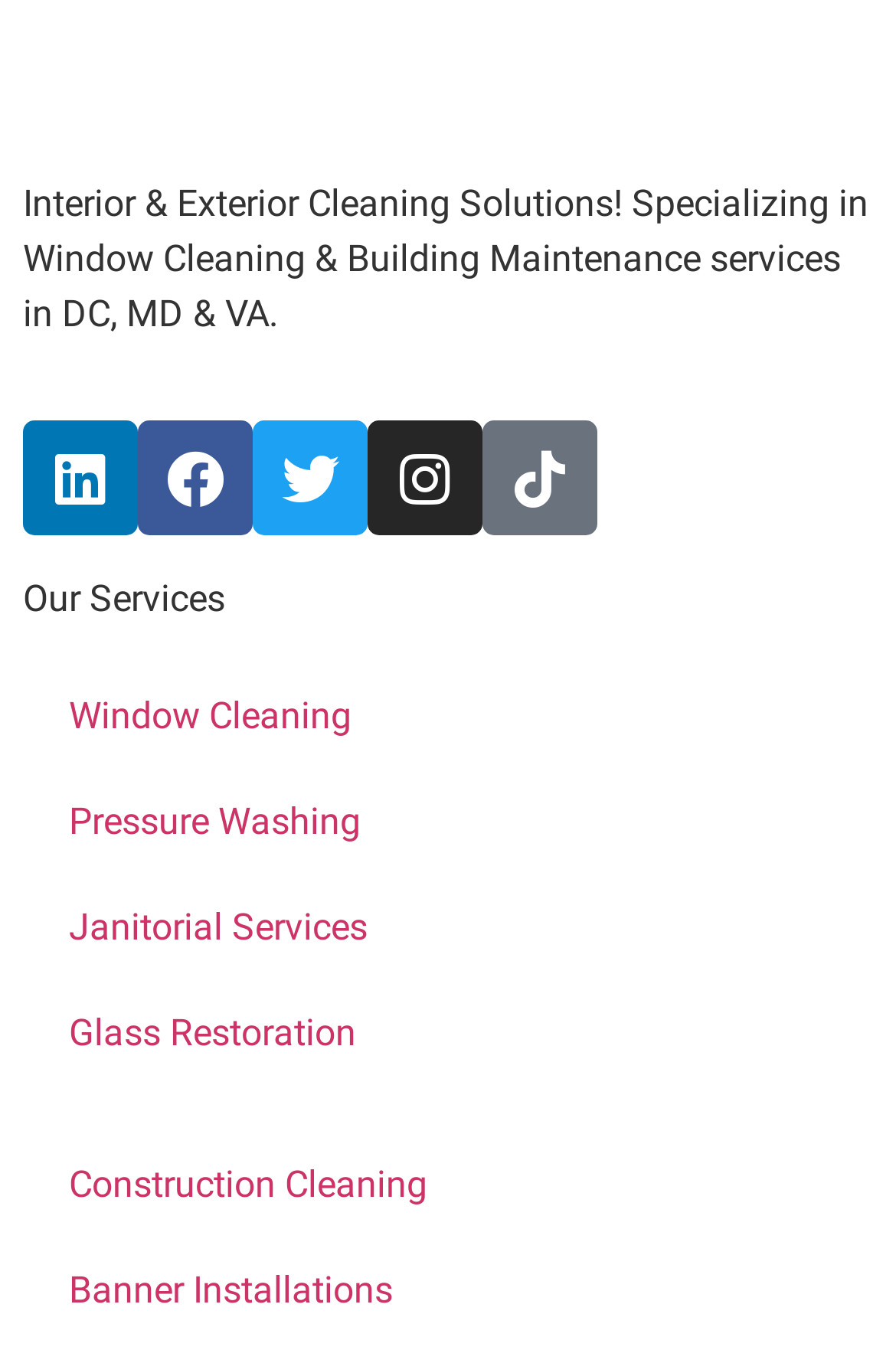What is the company's specialization?
Analyze the image and provide a thorough answer to the question.

The company specializes in Window Cleaning and Building Maintenance services, as mentioned in the StaticText element at the top of the webpage.